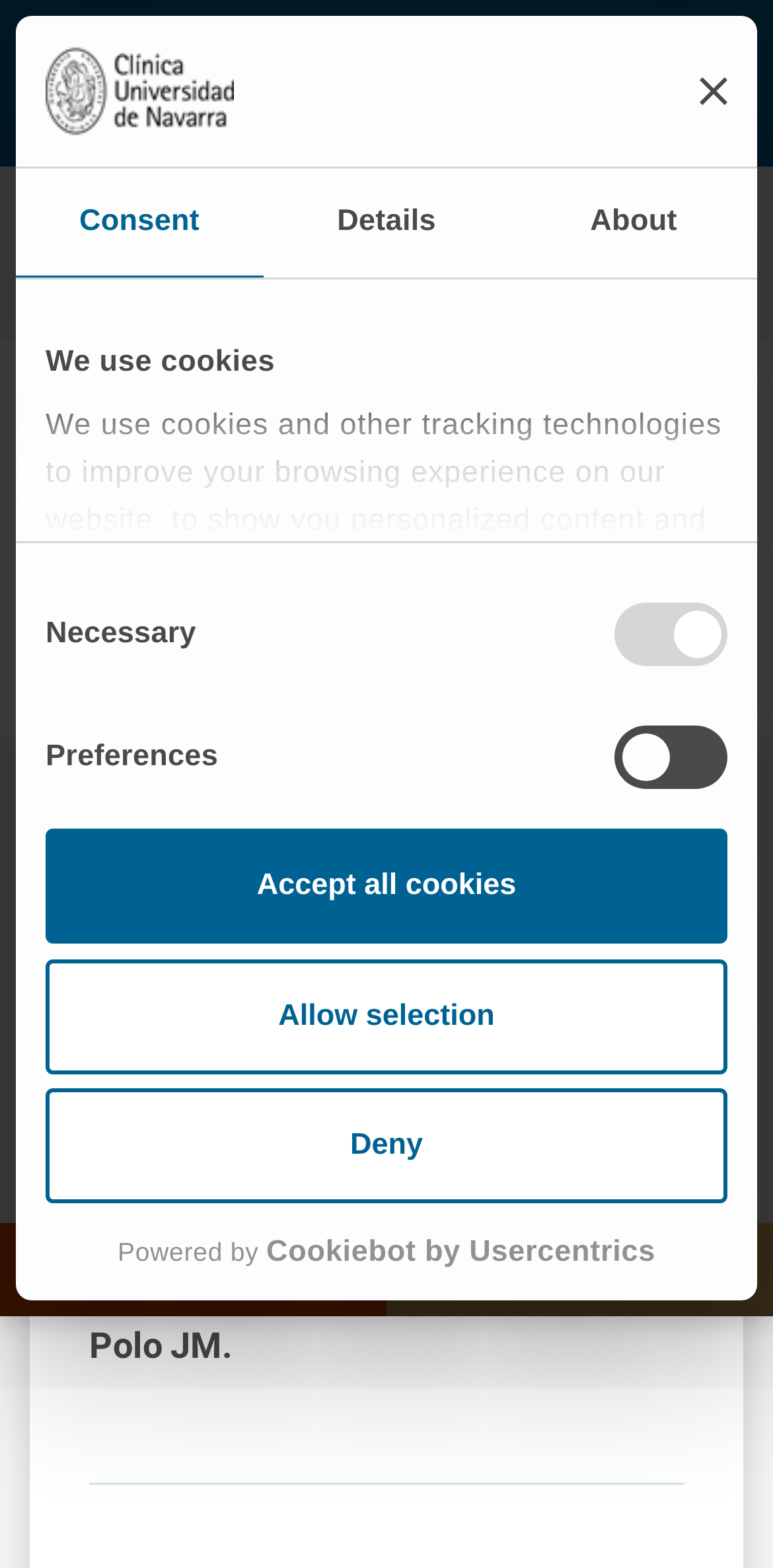Find the bounding box coordinates corresponding to the UI element with the description: "Scientific publications". The coordinates should be formatted as [left, top, right, bottom], with values as floats between 0 and 1.

[0.518, 0.138, 0.828, 0.158]